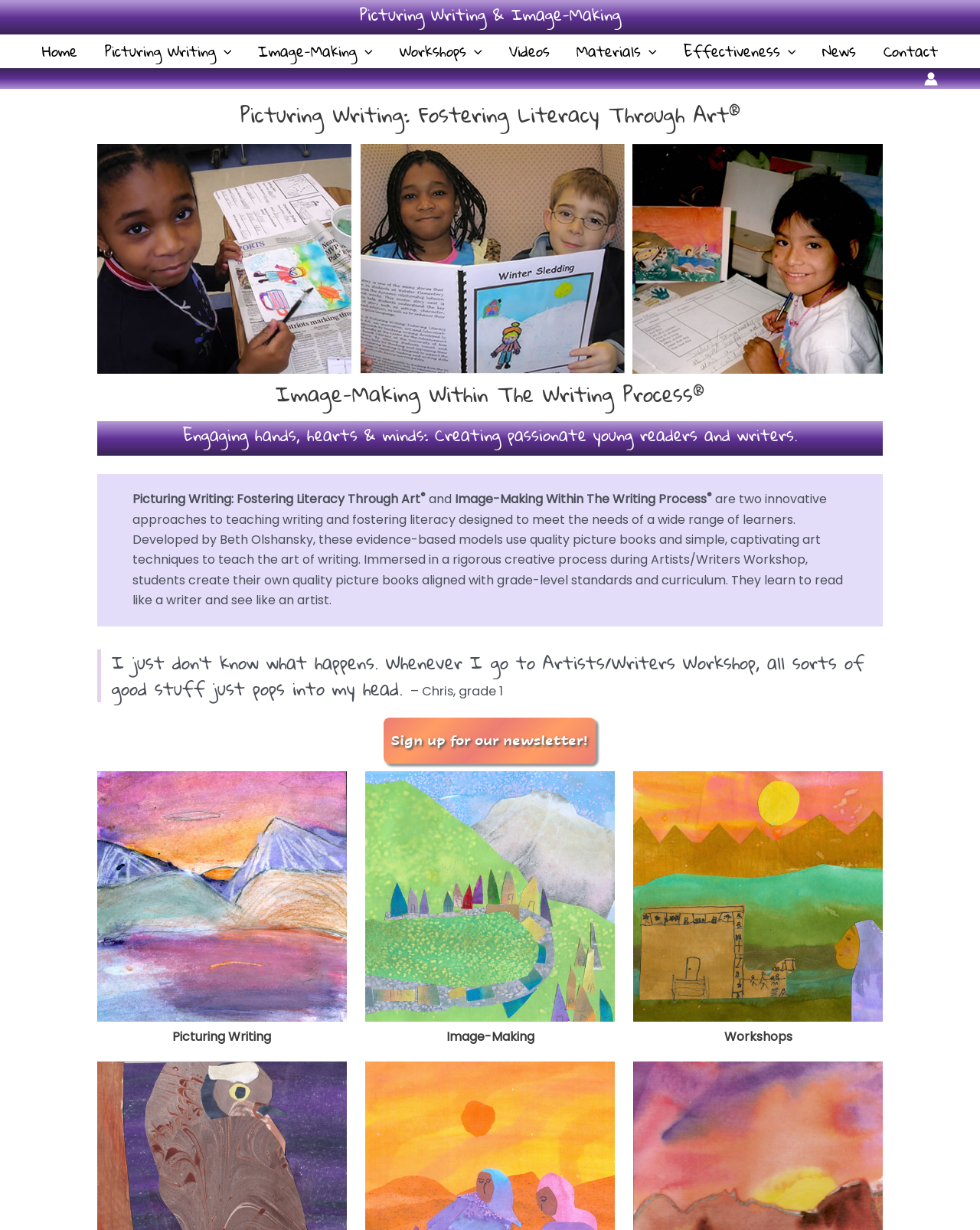Given the element description, predict the bounding box coordinates in the format (top-left x, top-left y, bottom-right x, bottom-right y), using floating point numbers between 0 and 1: Contact

[0.888, 0.028, 0.97, 0.055]